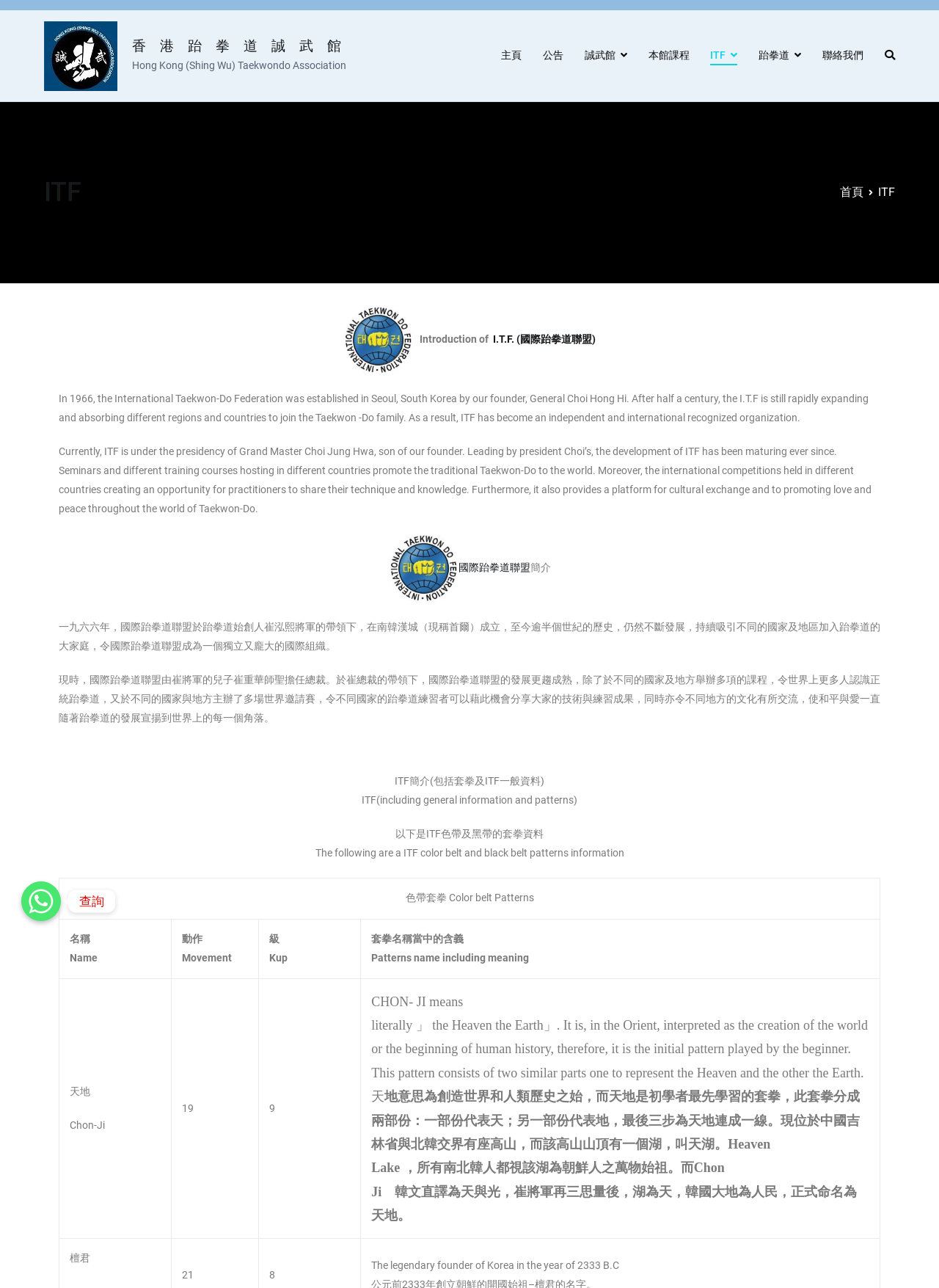Find the UI element described as: "I.T.F. (國際跆拳道聯盟)" and predict its bounding box coordinates. Ensure the coordinates are four float numbers between 0 and 1, [left, top, right, bottom].

[0.523, 0.259, 0.634, 0.269]